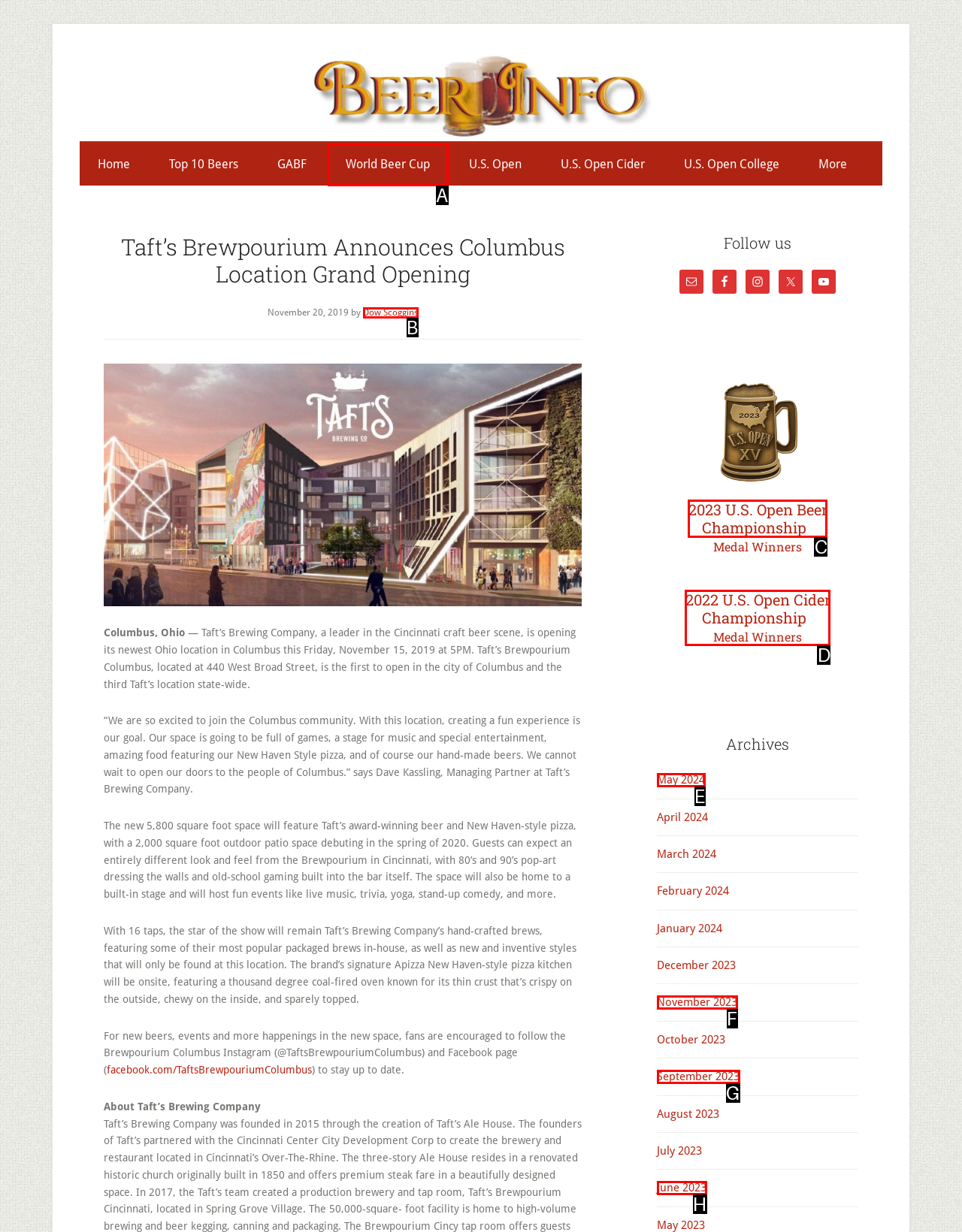For the given instruction: Email the organization, determine which boxed UI element should be clicked. Answer with the letter of the corresponding option directly.

None